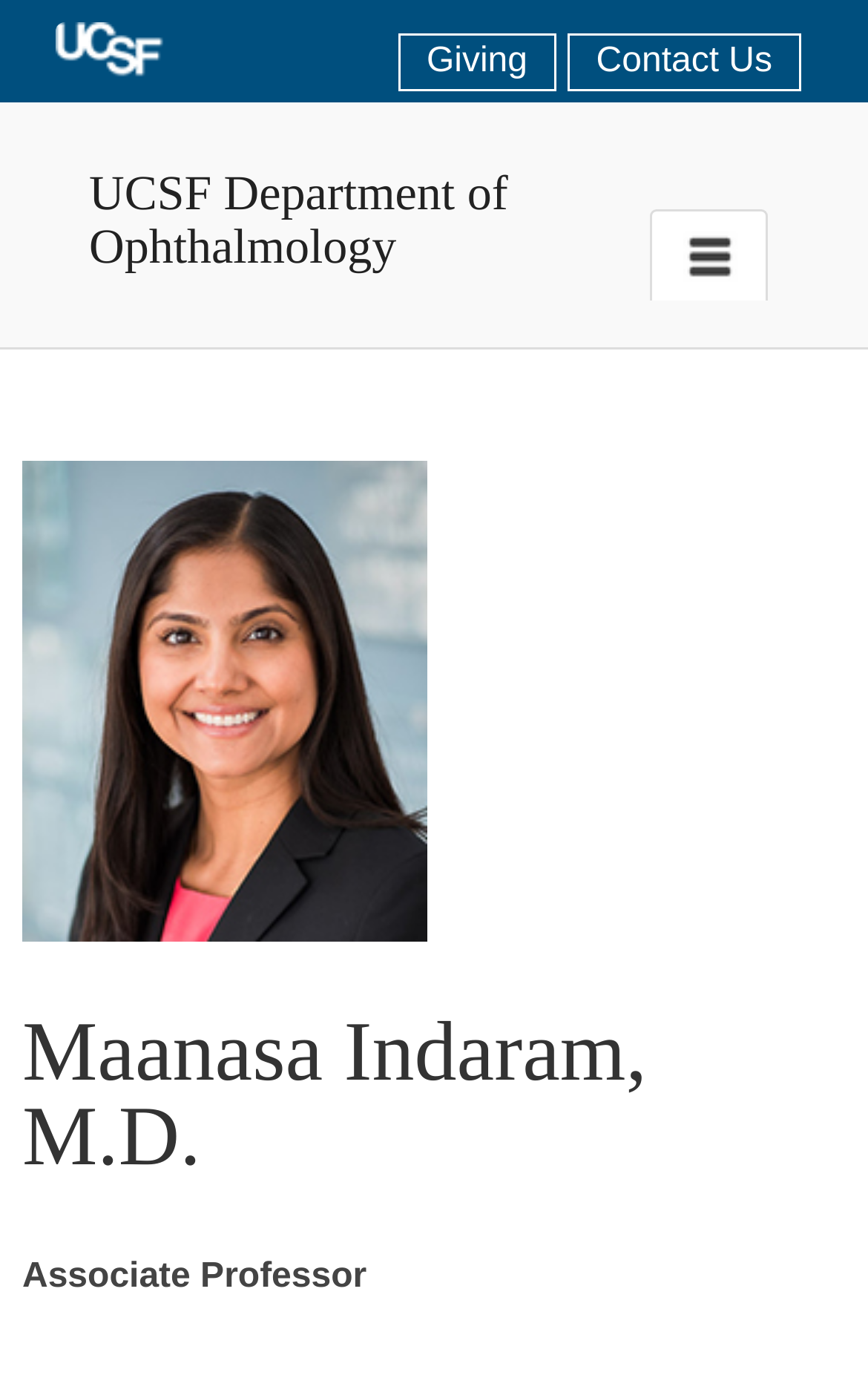Provide the bounding box for the UI element matching this description: "UCSF Department of Ophthalmology".

[0.103, 0.119, 0.585, 0.199]